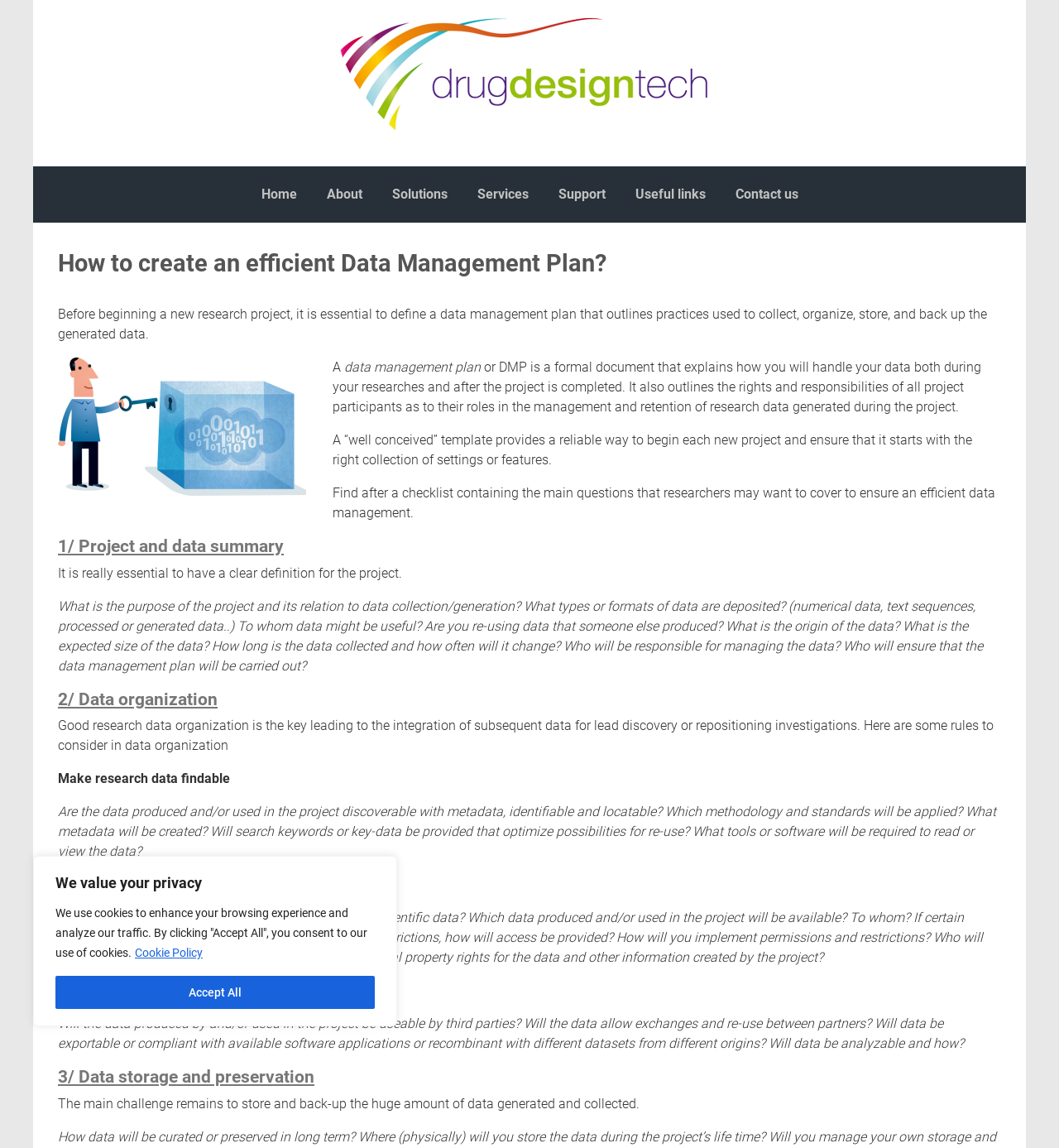From the element description: "Useful links", extract the bounding box coordinates of the UI element. The coordinates should be expressed as four float numbers between 0 and 1, in the order [left, top, right, bottom].

[0.593, 0.149, 0.672, 0.19]